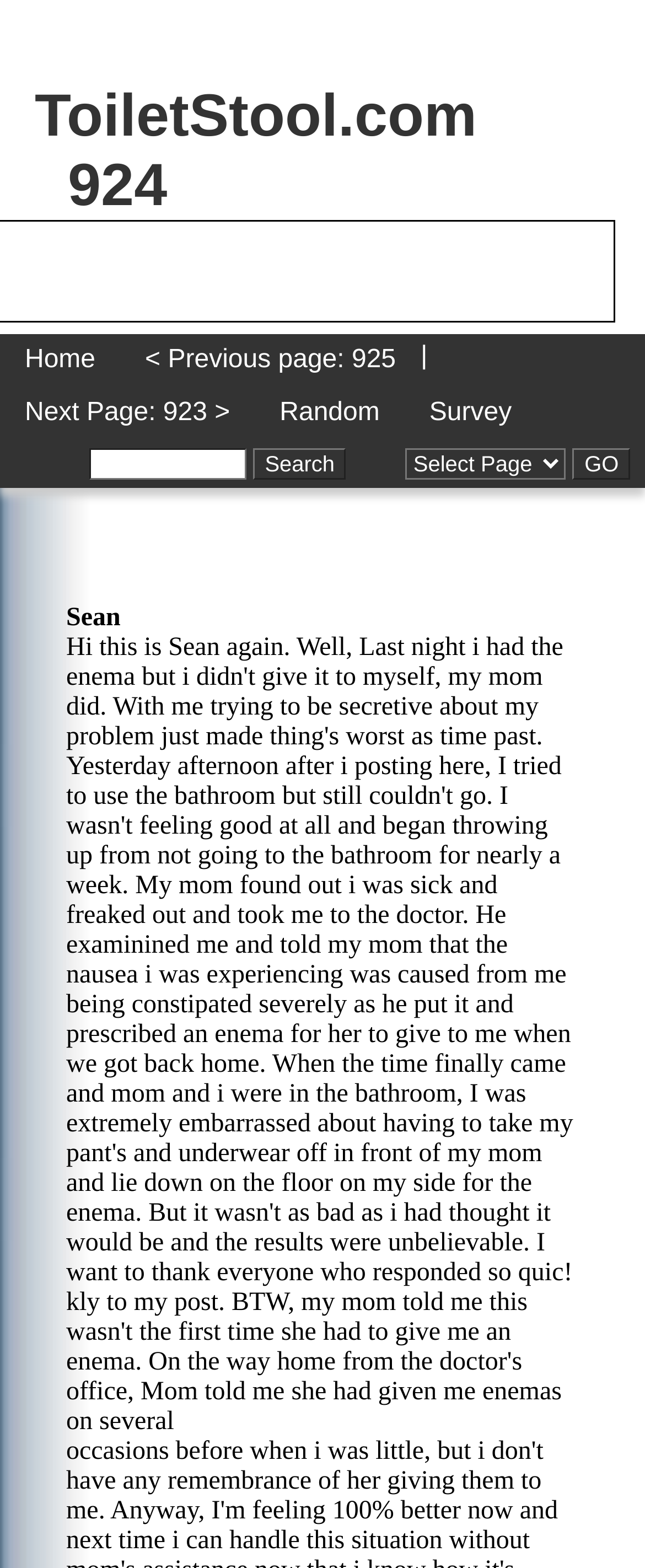Determine the bounding box coordinates for the area that should be clicked to carry out the following instruction: "check the date of the article".

None